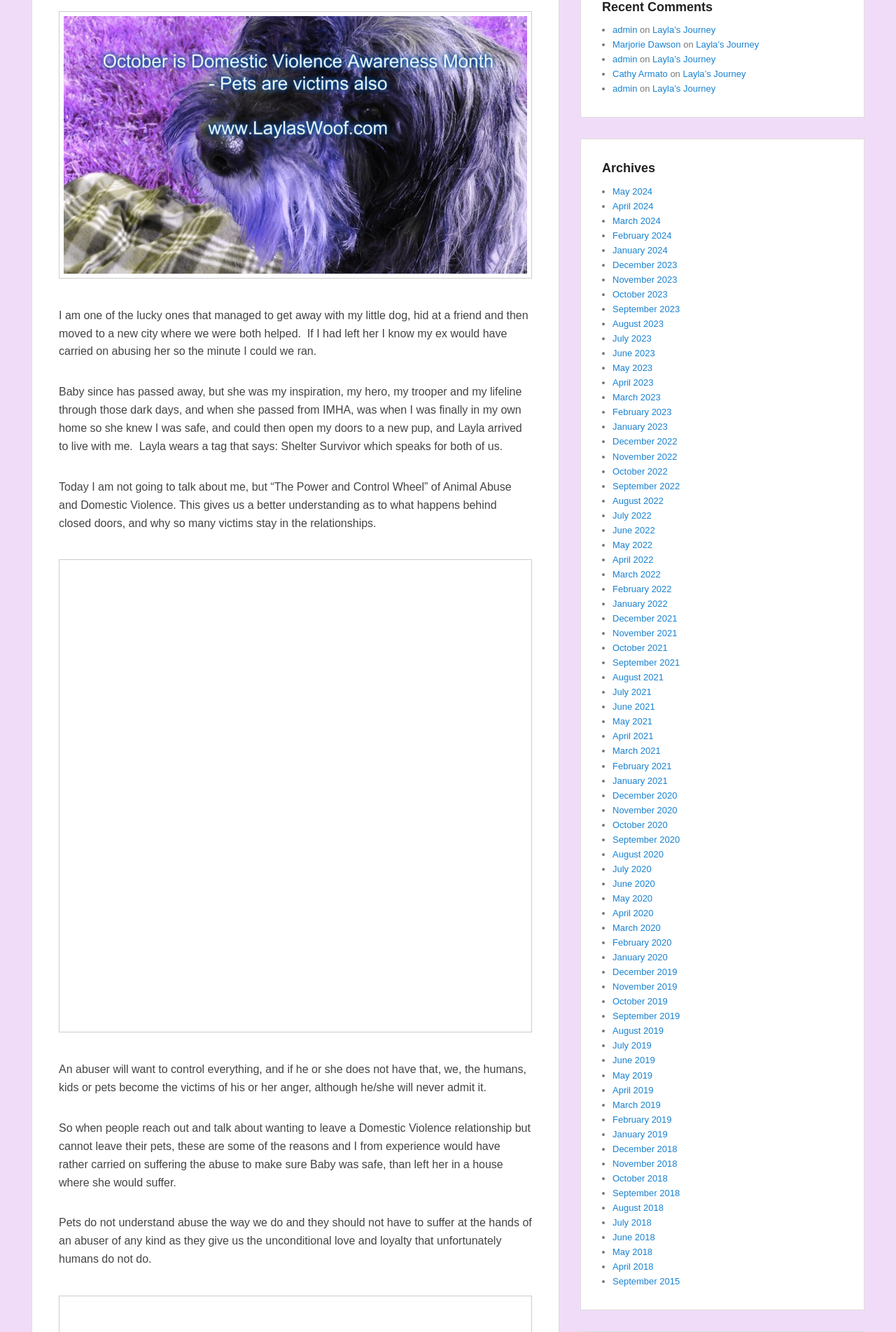What is the topic of the article?
Provide an in-depth and detailed answer to the question.

The topic of the article can be inferred from the text content, specifically the third paragraph which mentions 'The Power and Control Wheel' of Animal Abuse and Domestic Violence, indicating that the article is discussing this topic.